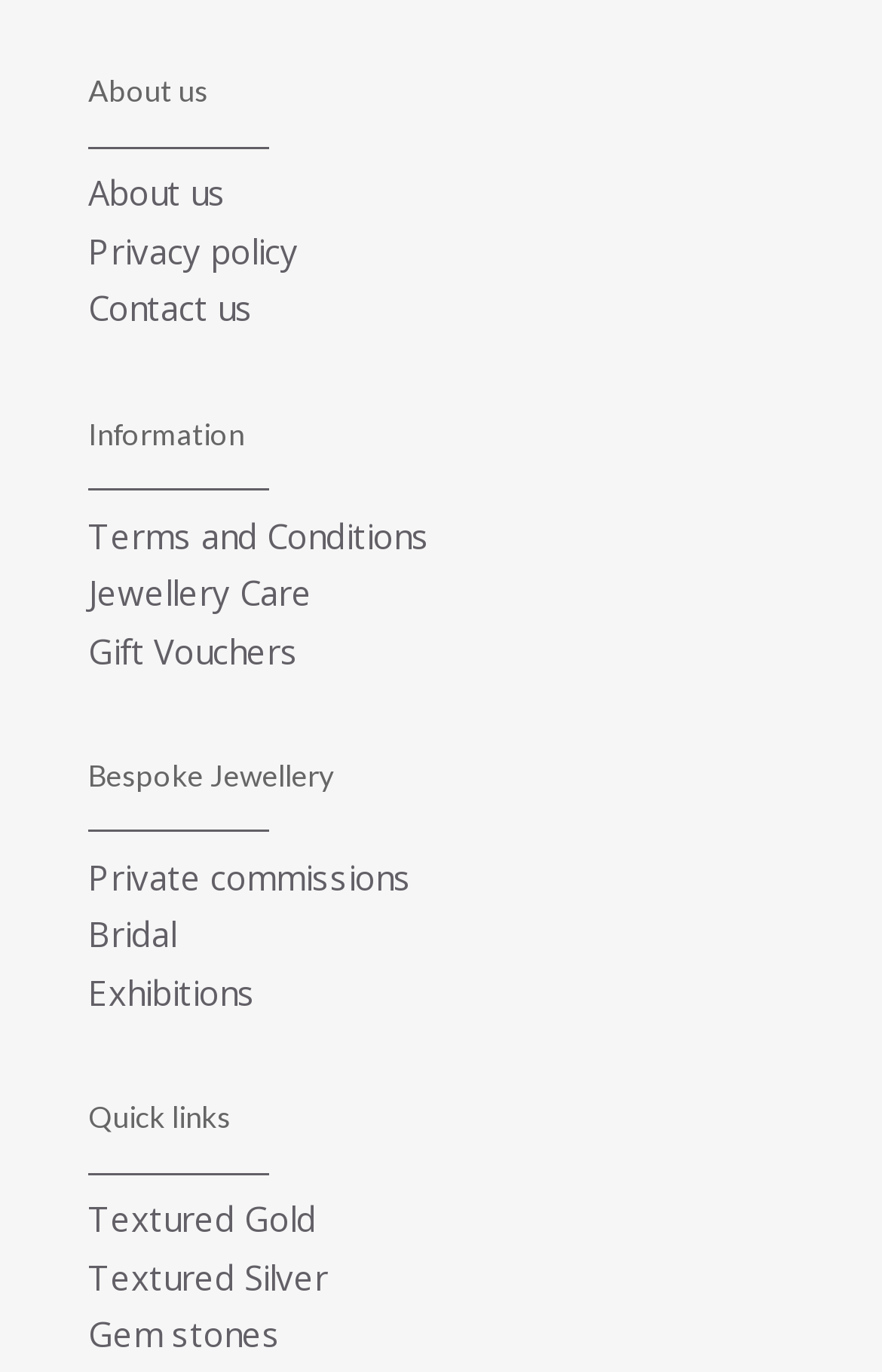Provide a one-word or short-phrase response to the question:
How many headings are on this webpage?

5